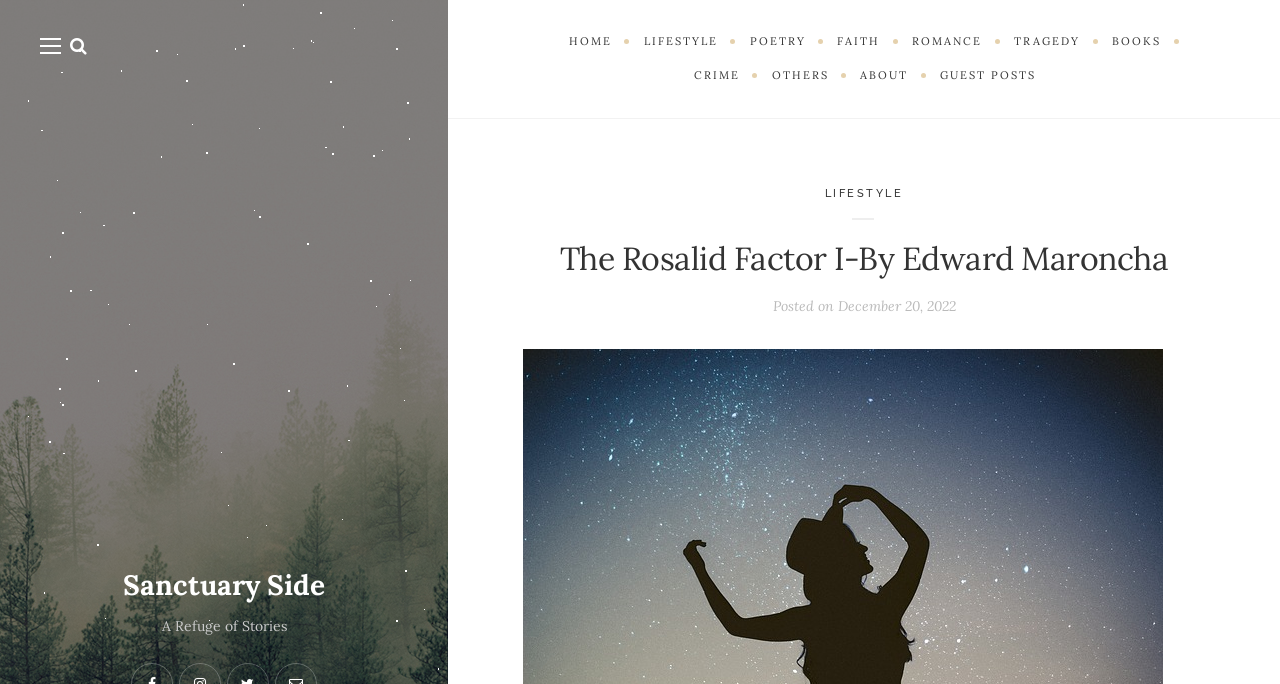What is the name of the author of the book?
Using the image, give a concise answer in the form of a single word or short phrase.

Edward Maroncha